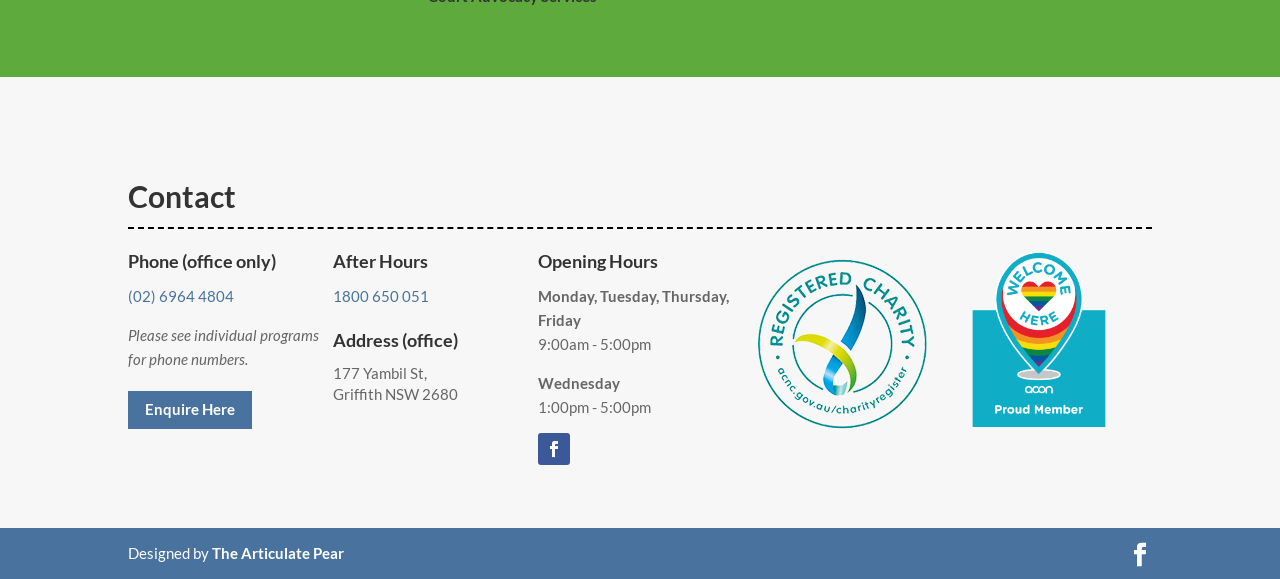What is the office phone number?
Based on the image, answer the question in a detailed manner.

The office phone number can be found in the 'Contact' section, under the 'Phone (office only)' heading, which is located at the top-left of the webpage.